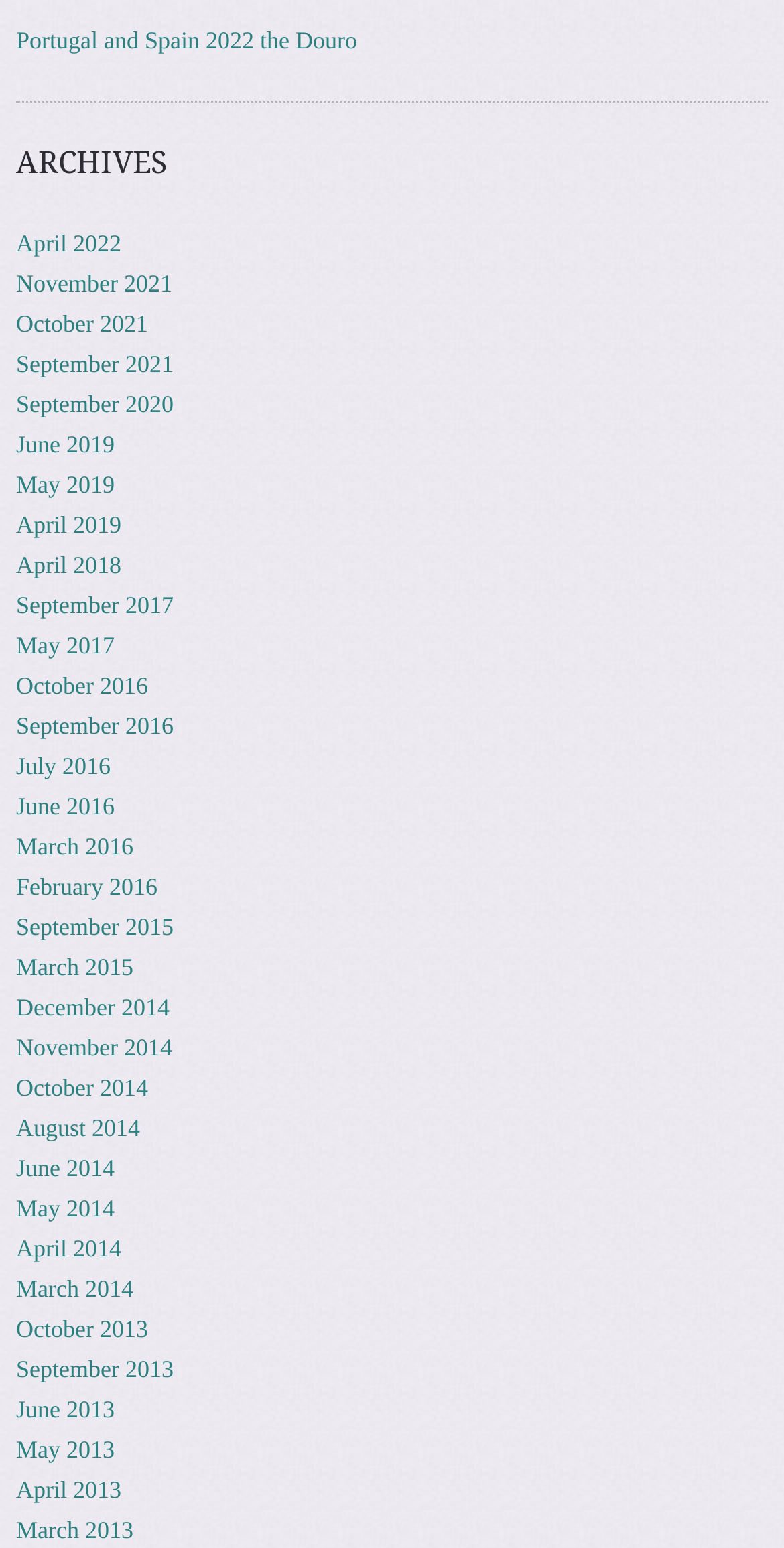Answer this question in one word or a short phrase: What is the earliest available archive?

March 2013